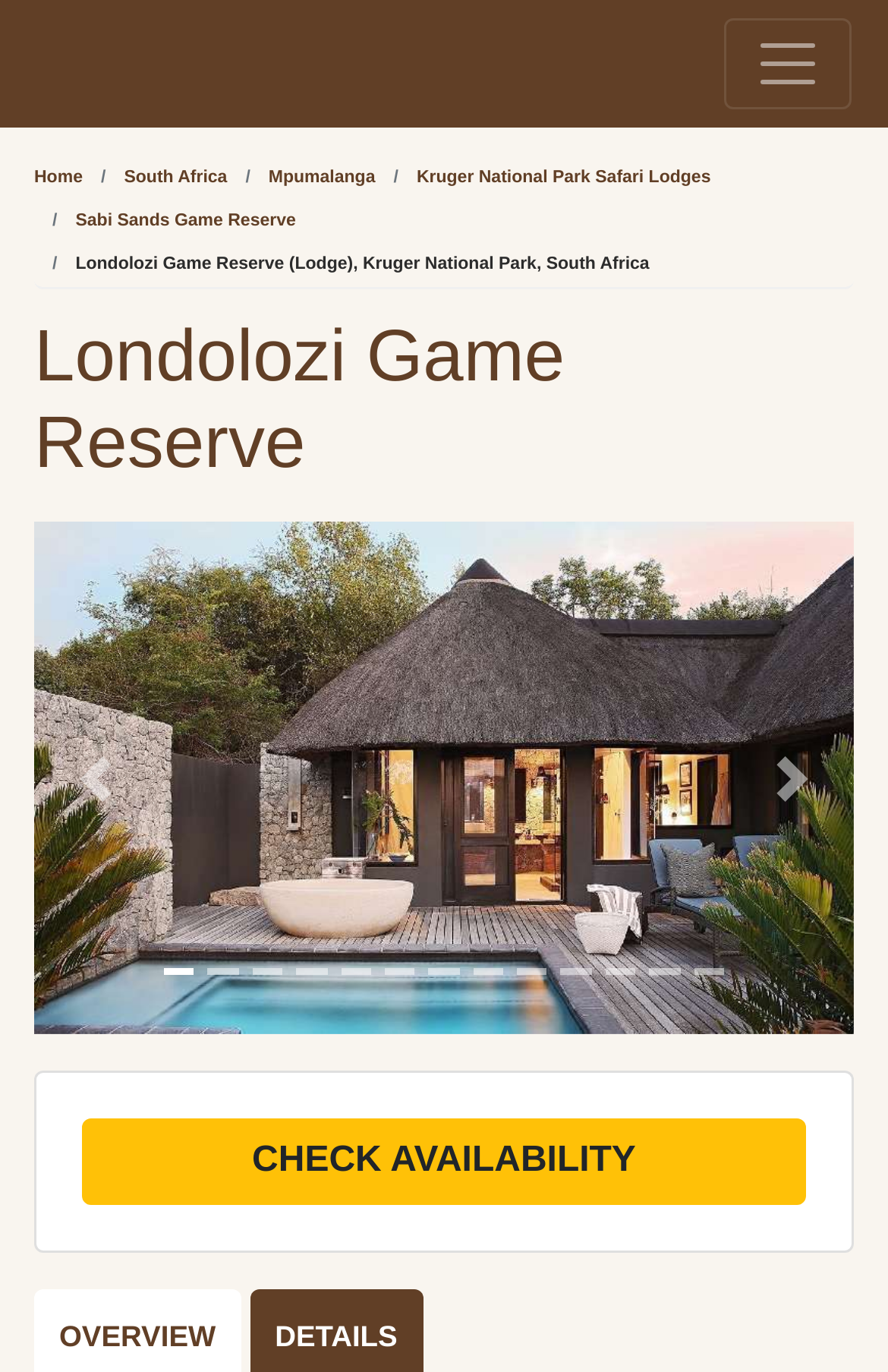Kindly provide the bounding box coordinates of the section you need to click on to fulfill the given instruction: "Toggle navigation".

[0.815, 0.013, 0.959, 0.08]